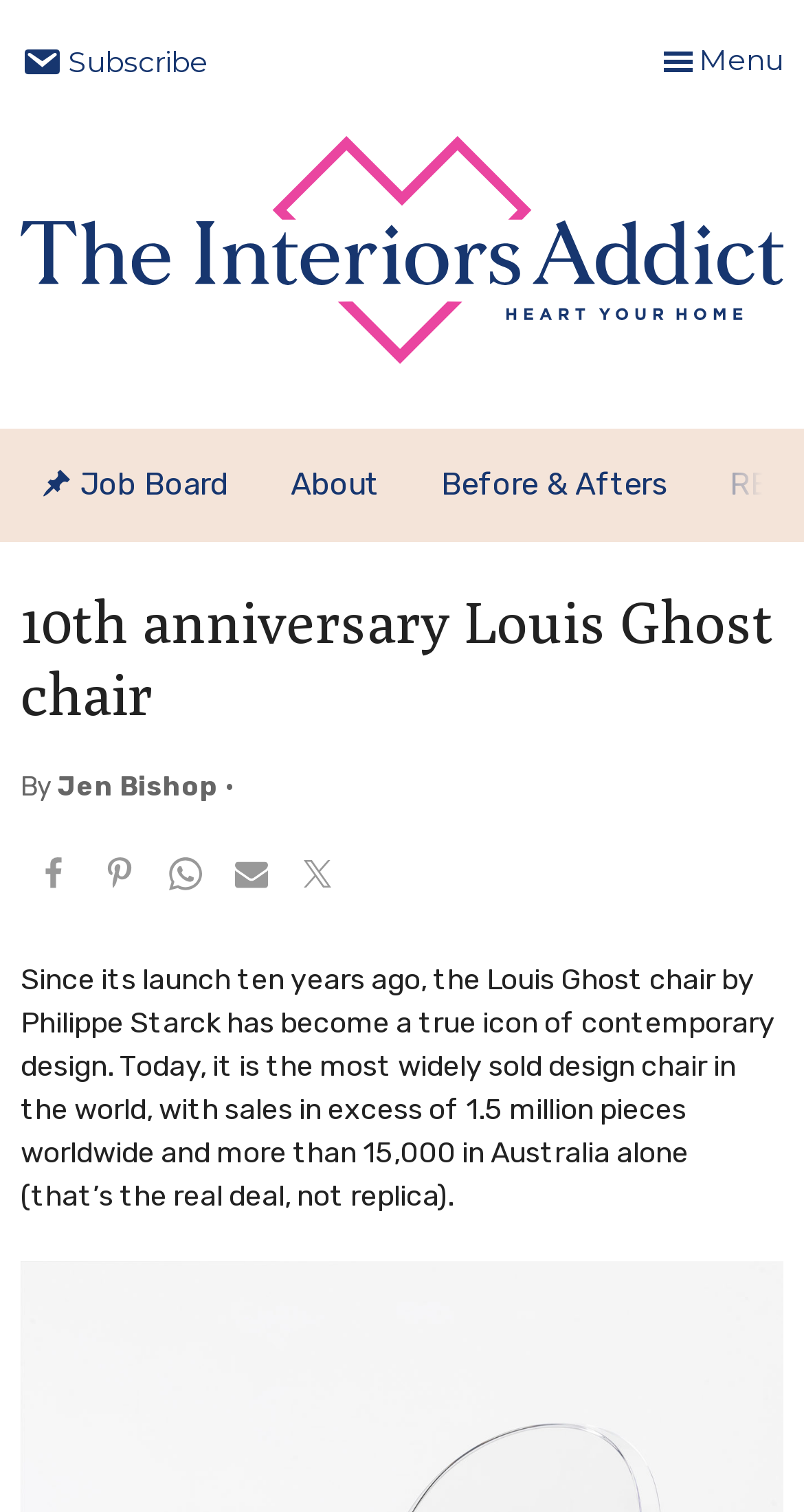What is the name of the chair being discussed?
Give a one-word or short phrase answer based on the image.

Louis Ghost chair